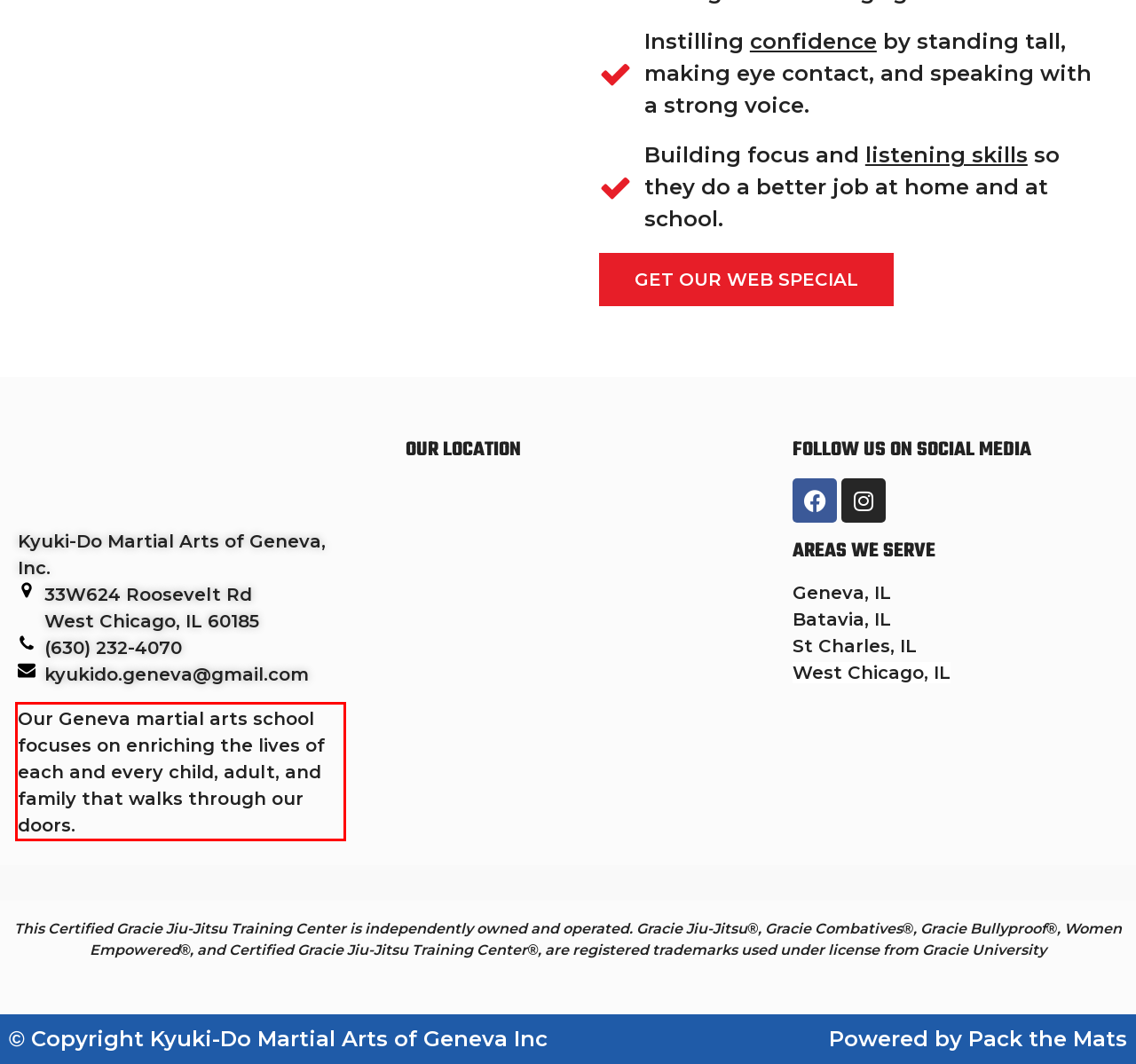Identify the text inside the red bounding box on the provided webpage screenshot by performing OCR.

Our Geneva martial arts school focuses on enriching the lives of each and every child, adult, and family that walks through our doors.